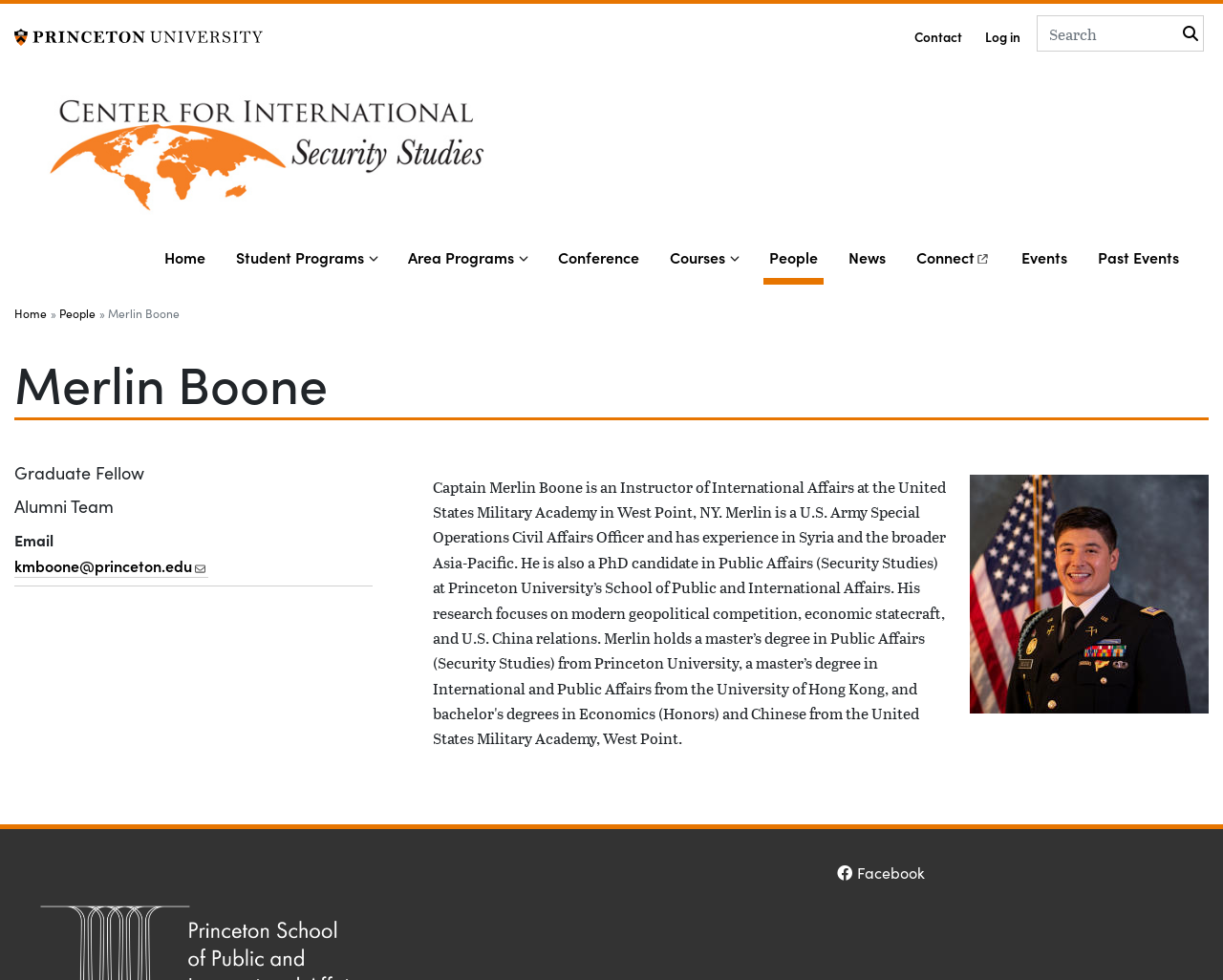Using a single word or phrase, answer the following question: 
What is the email address of Merlin Boone?

kmboone@princeton.edu